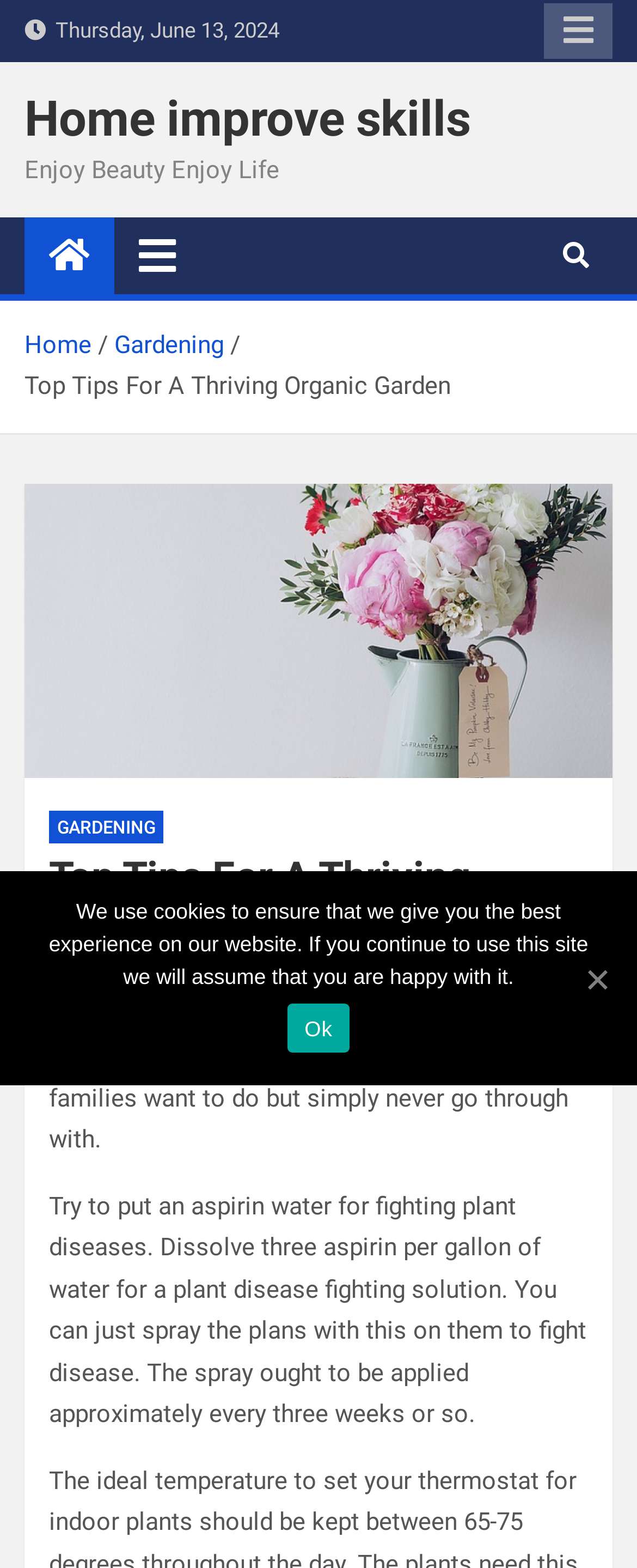Pinpoint the bounding box coordinates of the element that must be clicked to accomplish the following instruction: "Click the responsive menu button". The coordinates should be in the format of four float numbers between 0 and 1, i.e., [left, top, right, bottom].

[0.854, 0.002, 0.962, 0.038]